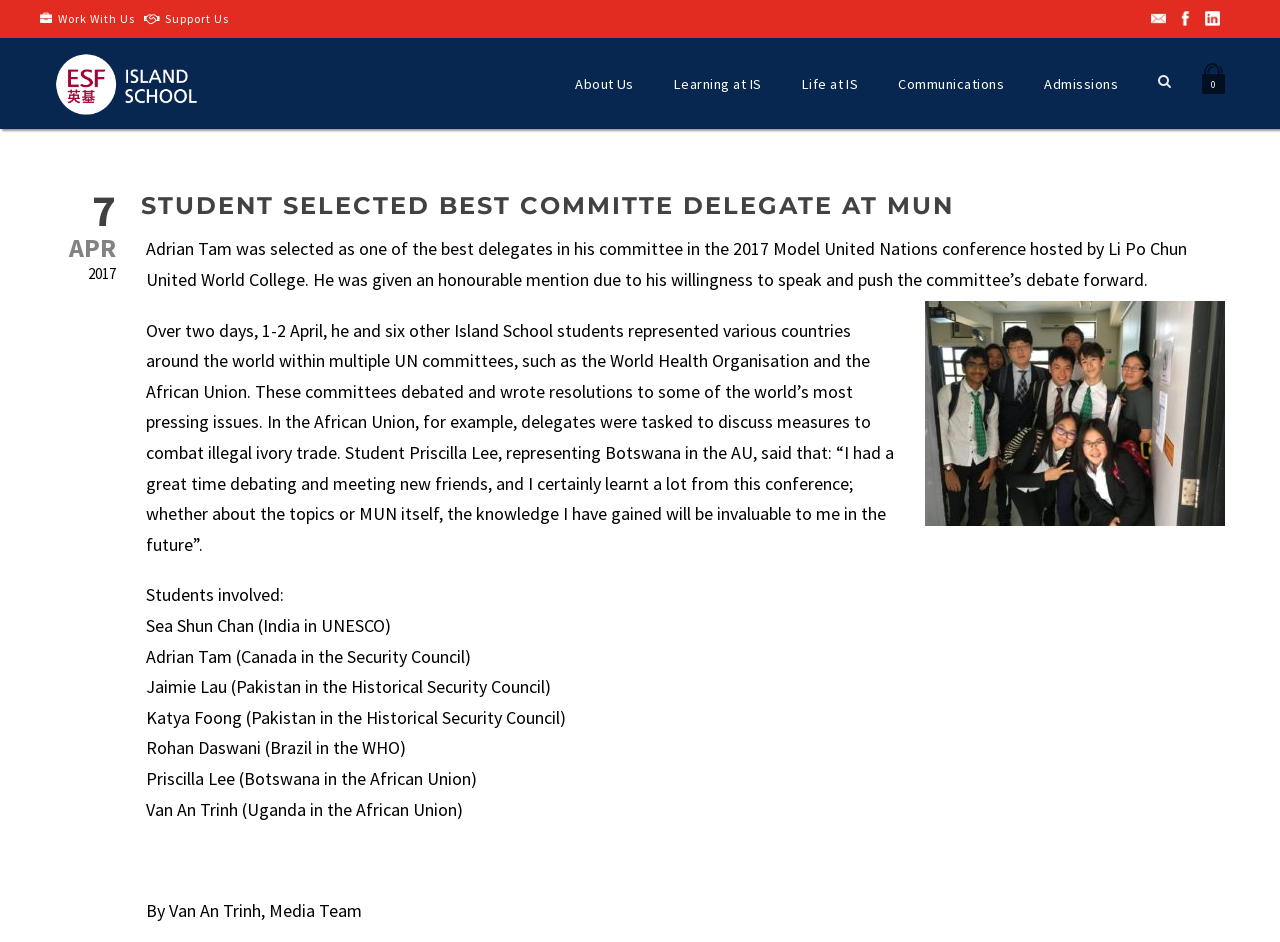Provide a one-word or short-phrase response to the question:
Who wrote the article about the MUN conference?

Van An Trinh